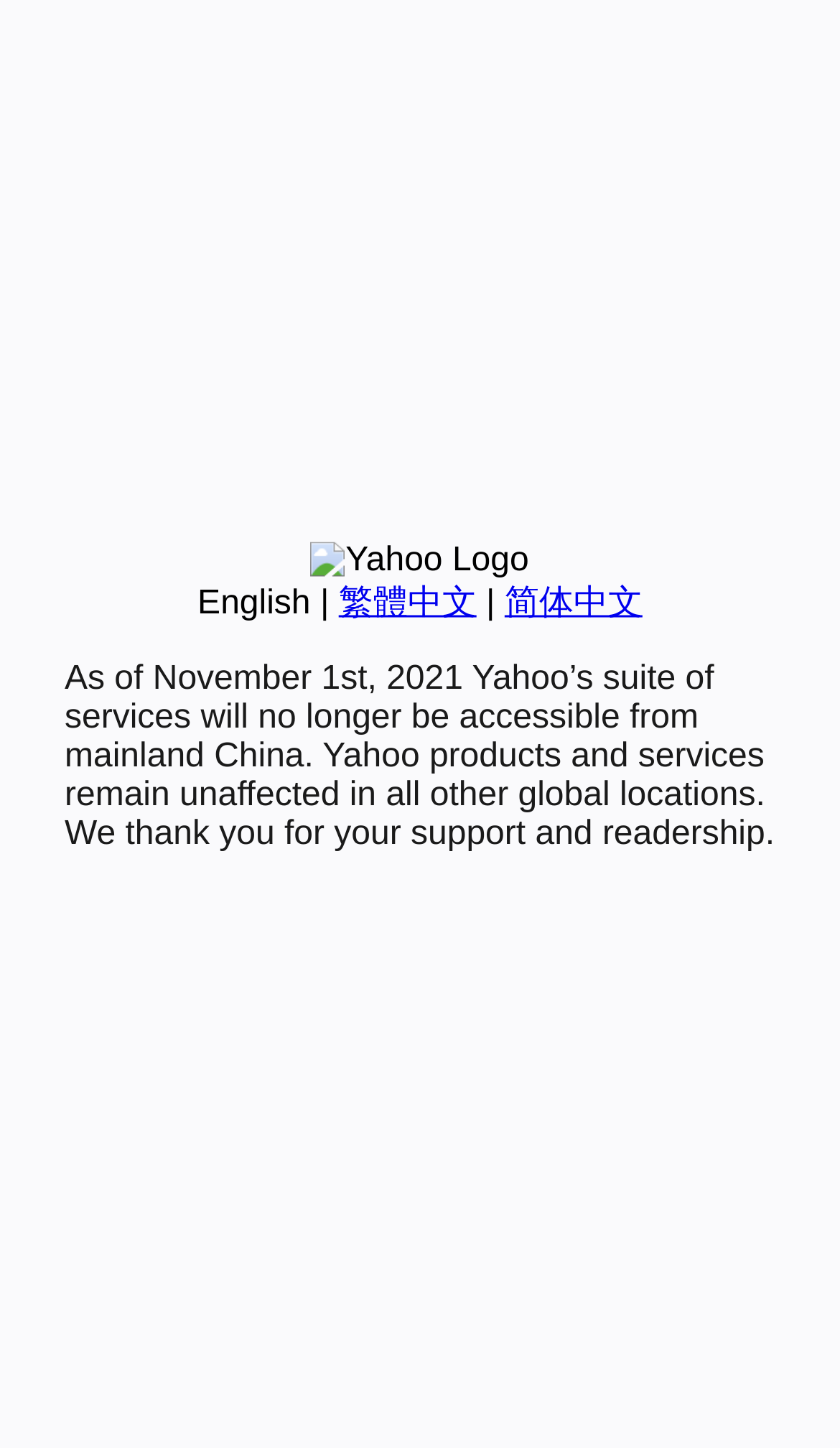Given the description "繁體中文", determine the bounding box of the corresponding UI element.

[0.403, 0.404, 0.567, 0.429]